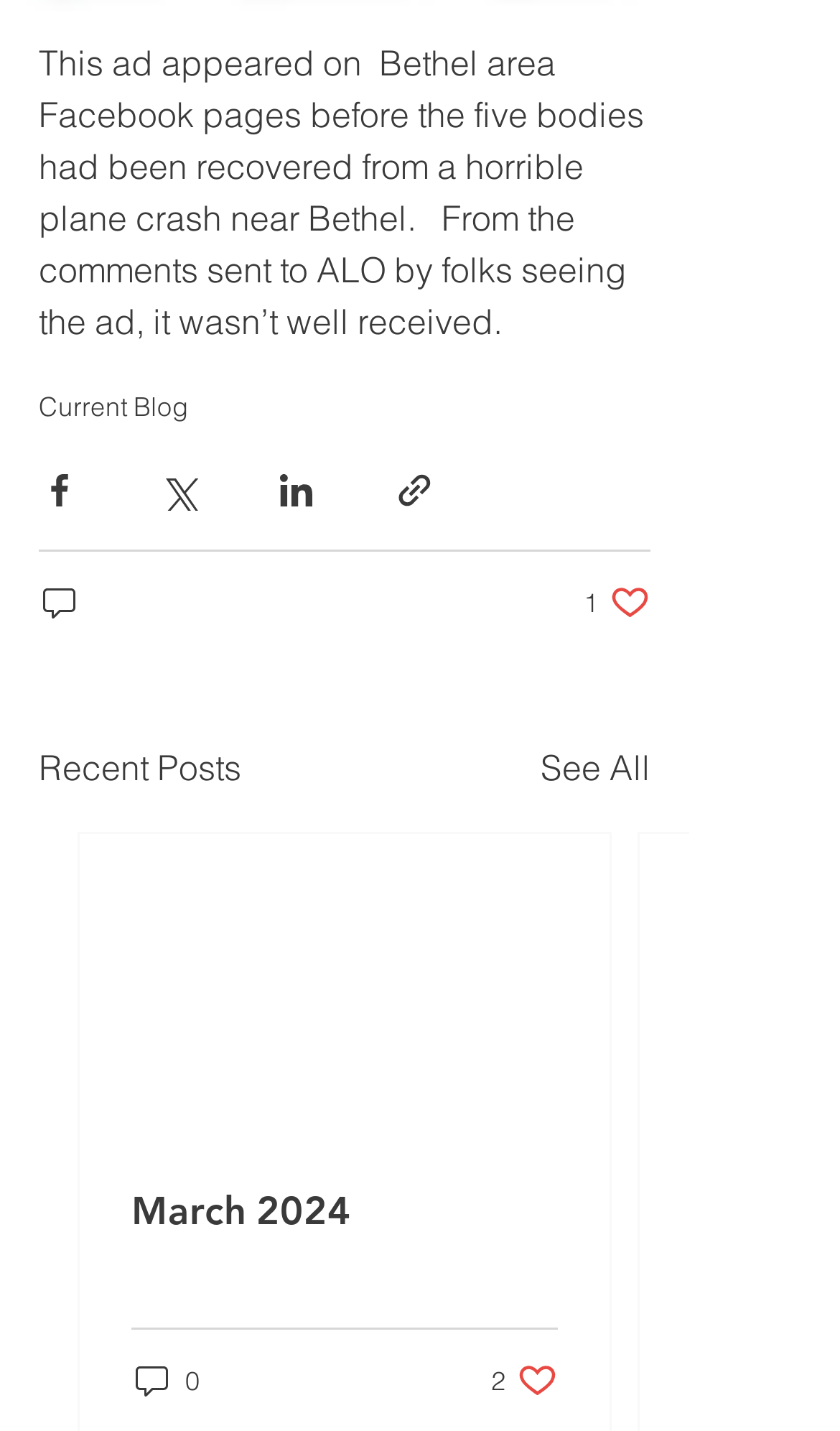Please provide a comprehensive answer to the question below using the information from the image: What is the topic of the blog post?

The topic of the blog post can be inferred from the text 'This ad appeared on  Bethel area Facebook pages before the five bodies had been recovered from a horrible plane crash near Bethel.' which suggests that the blog post is discussing a plane crash that occurred near Bethel.